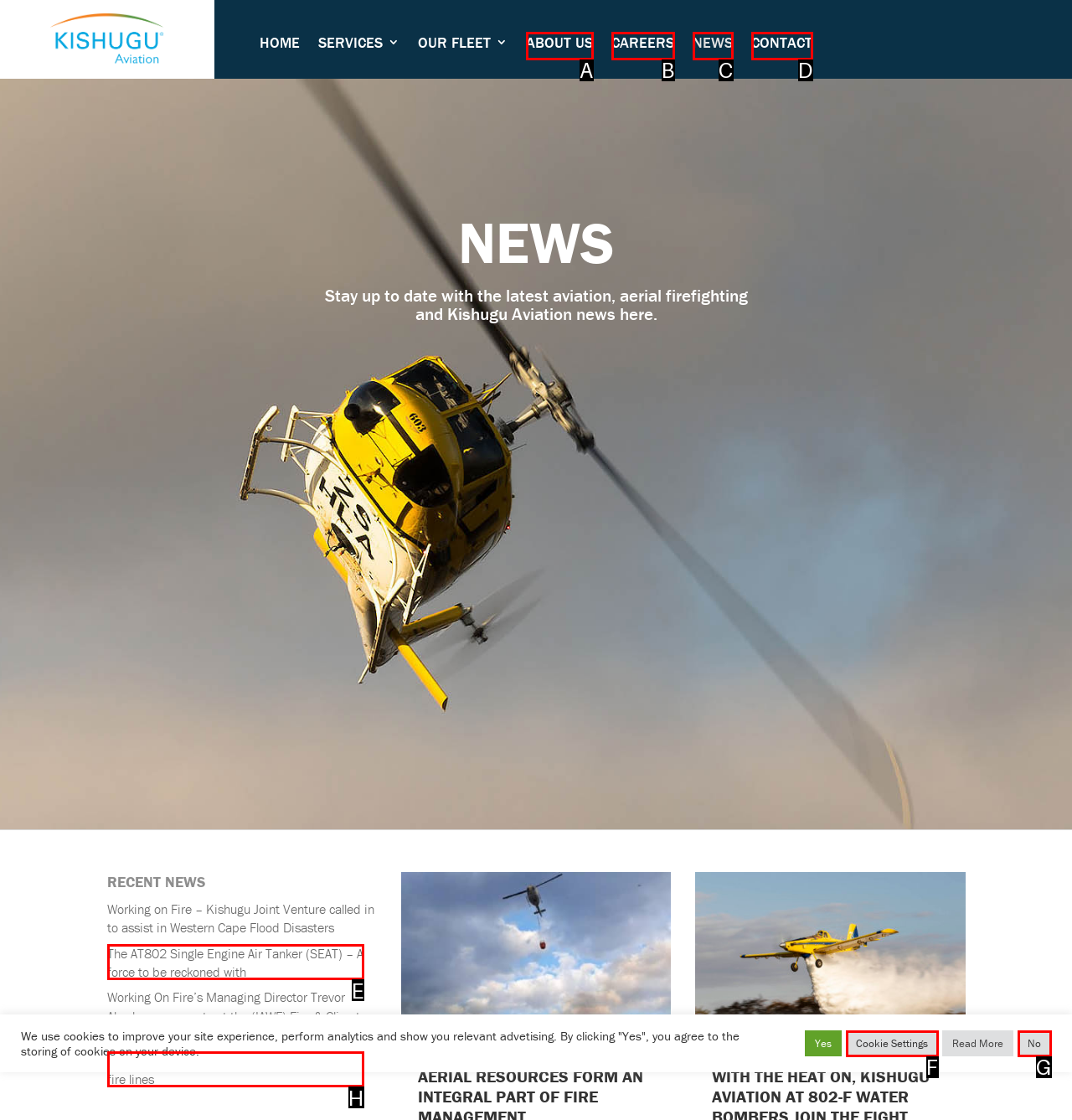Based on the element description: NEWS, choose the HTML element that matches best. Provide the letter of your selected option.

C